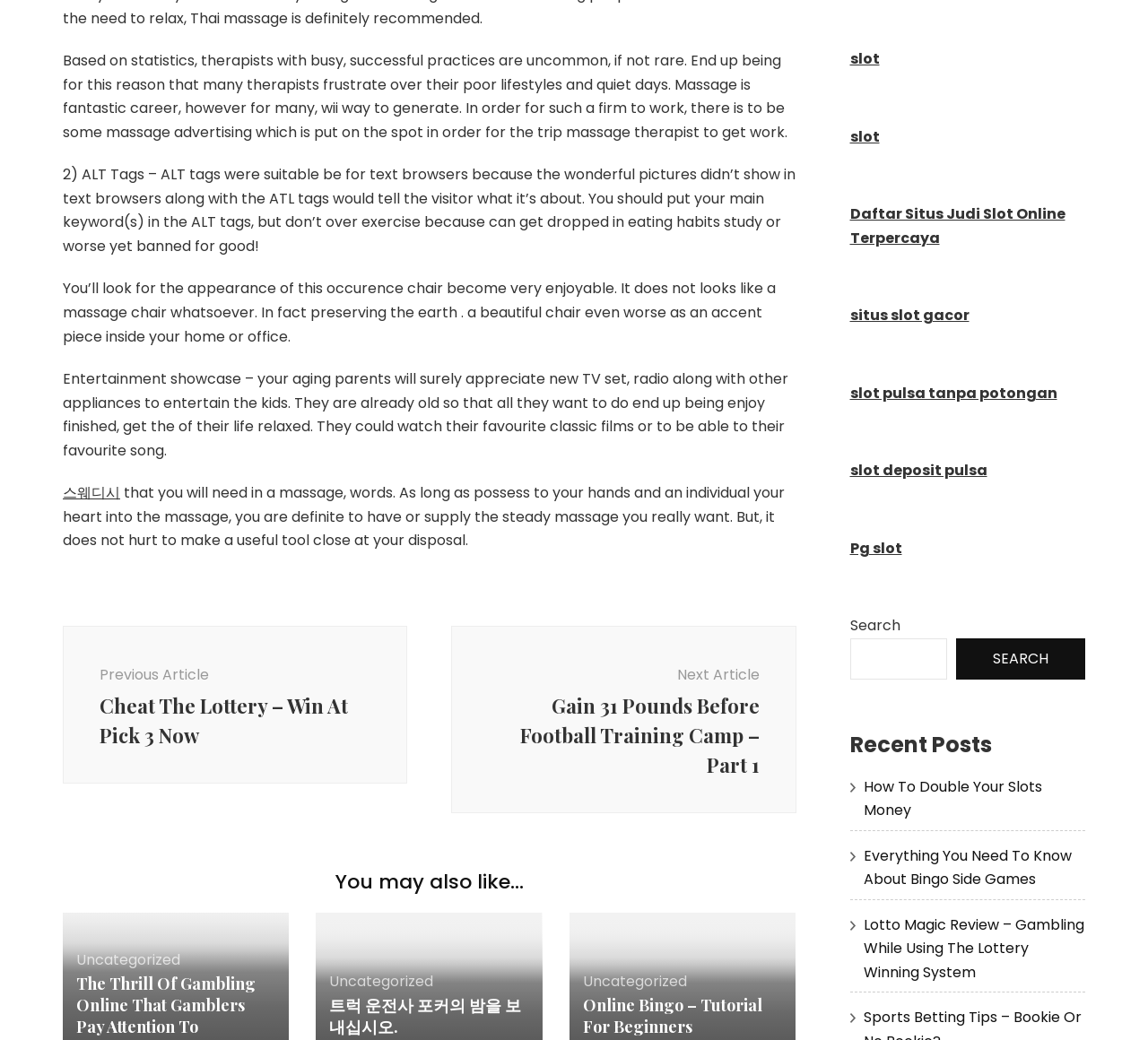Answer the question briefly using a single word or phrase: 
What is the purpose of ALT tags?

For text browsers